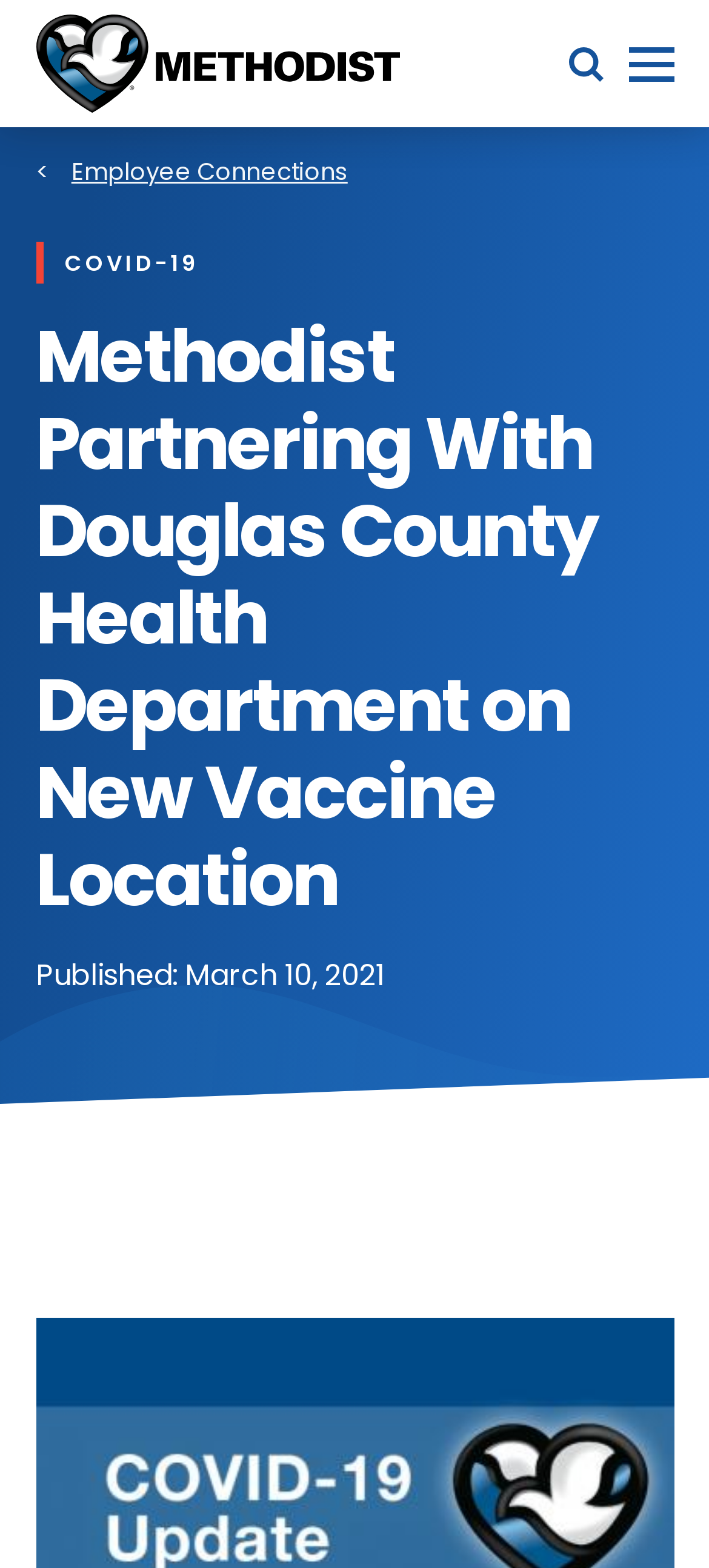Respond with a single word or phrase for the following question: 
What is the category of the article?

COVID-19